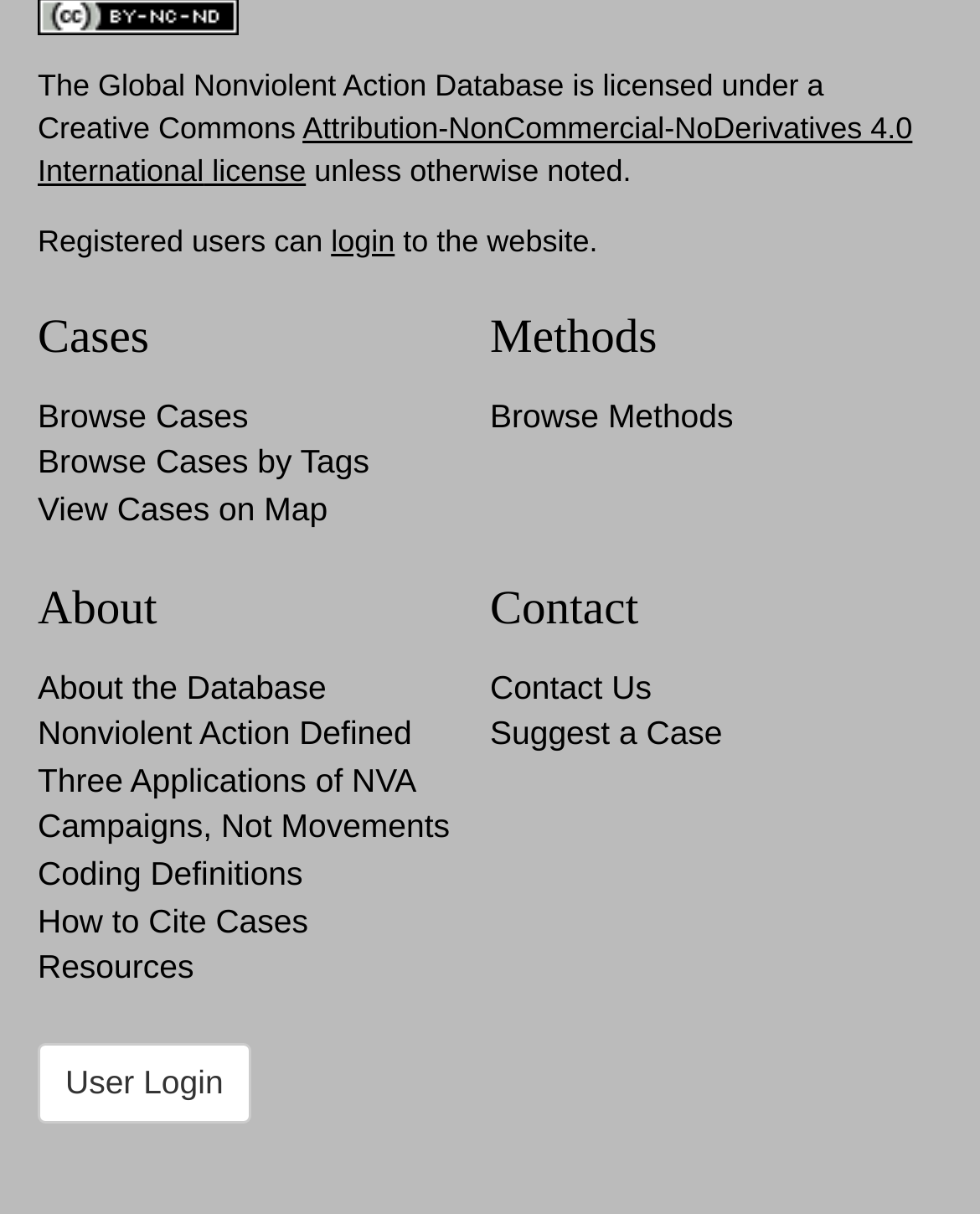What are the main categories in the footer menu?
Please provide a comprehensive answer based on the contents of the image.

The footer menu is located at the bottom of the webpage and contains several main categories, including 'Cases', 'Methods', 'About', and 'Contact', which can be accessed by clicking on the corresponding links.